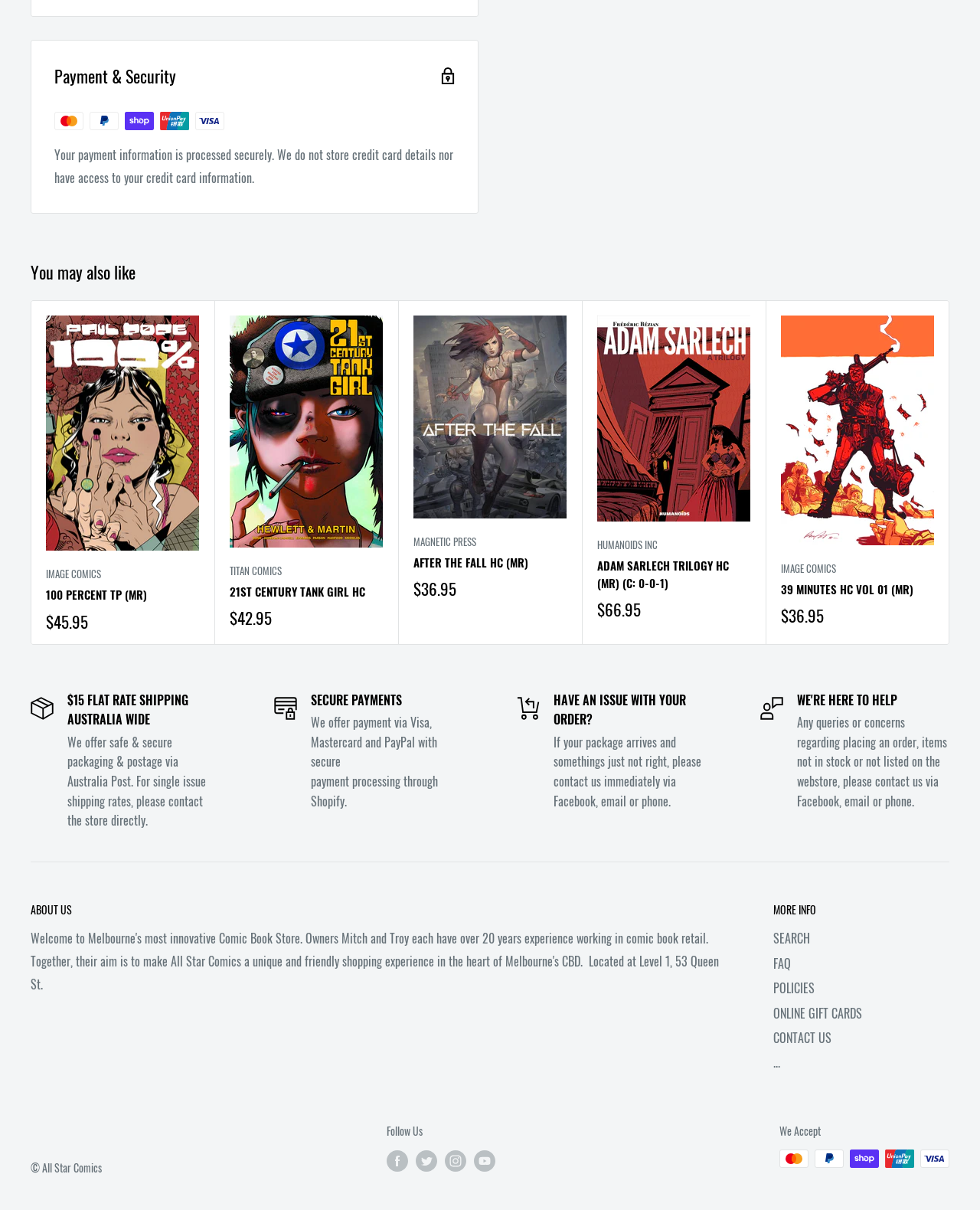Determine the bounding box coordinates of the element that should be clicked to execute the following command: "Click the 'ABOUT US' button".

[0.031, 0.744, 0.734, 0.759]